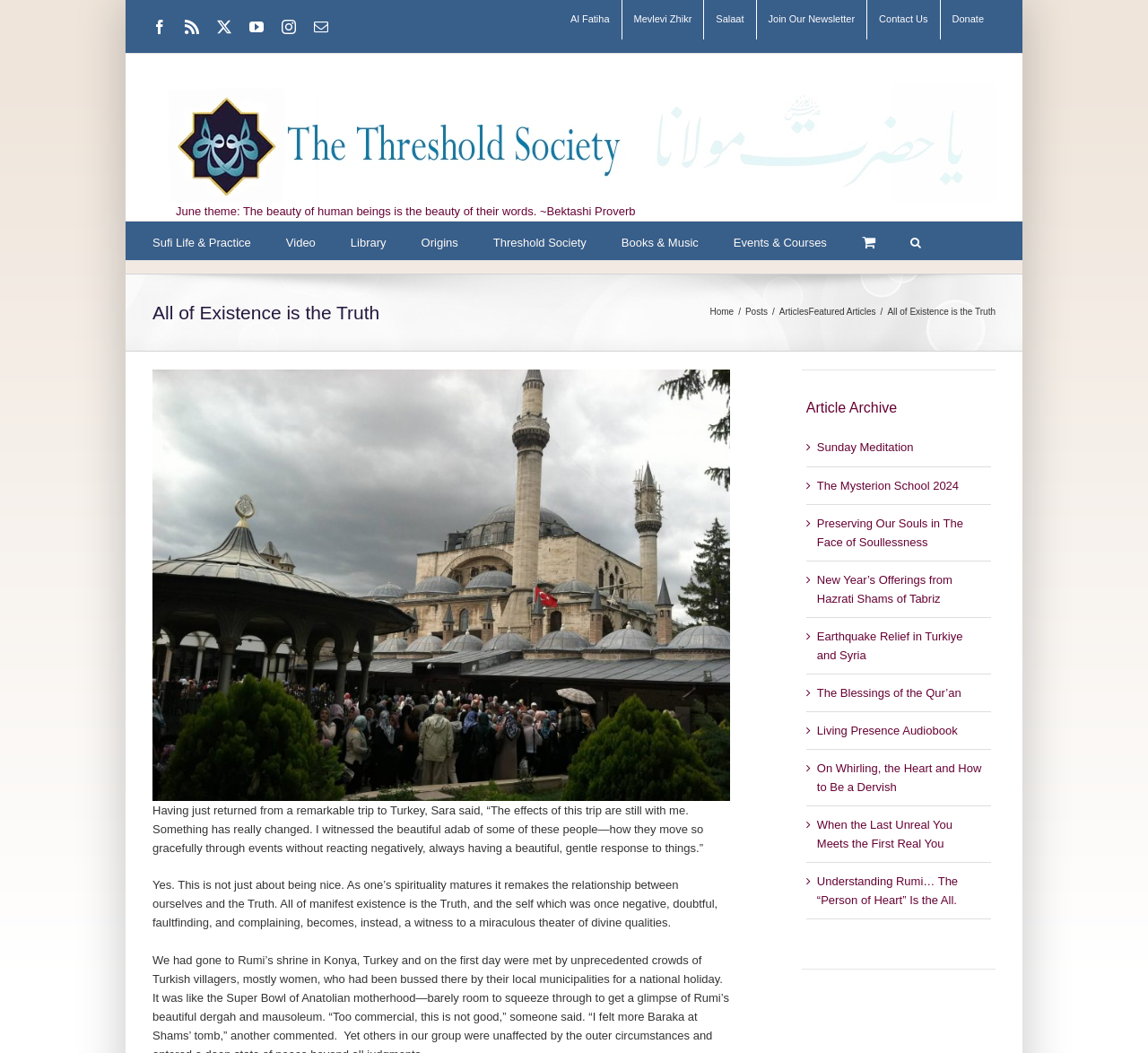Determine the primary headline of the webpage.

All of Existence is the Truth